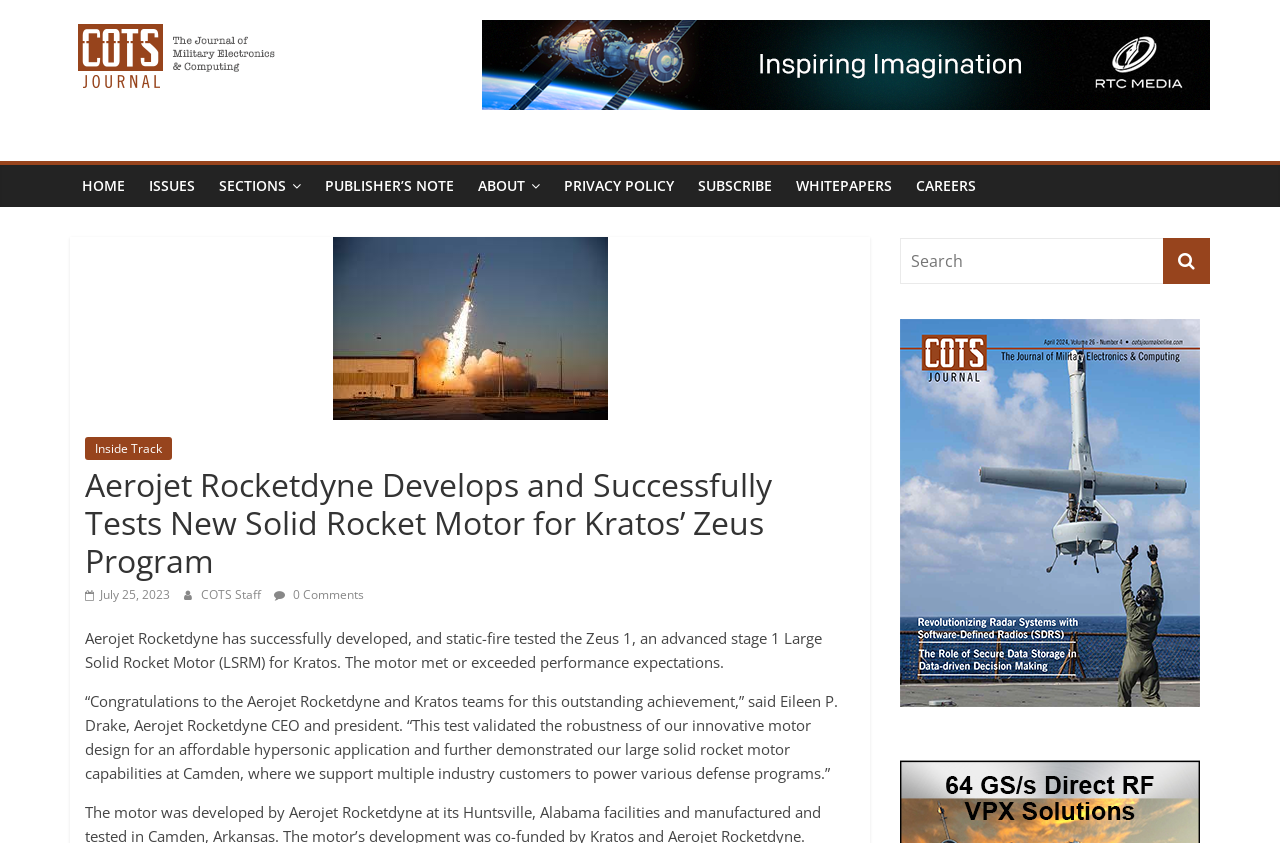What is the name of the journal?
Please provide a comprehensive answer based on the details in the screenshot.

The name of the journal can be found at the top left corner of the webpage, where it says 'COTS Journal' in a link format.